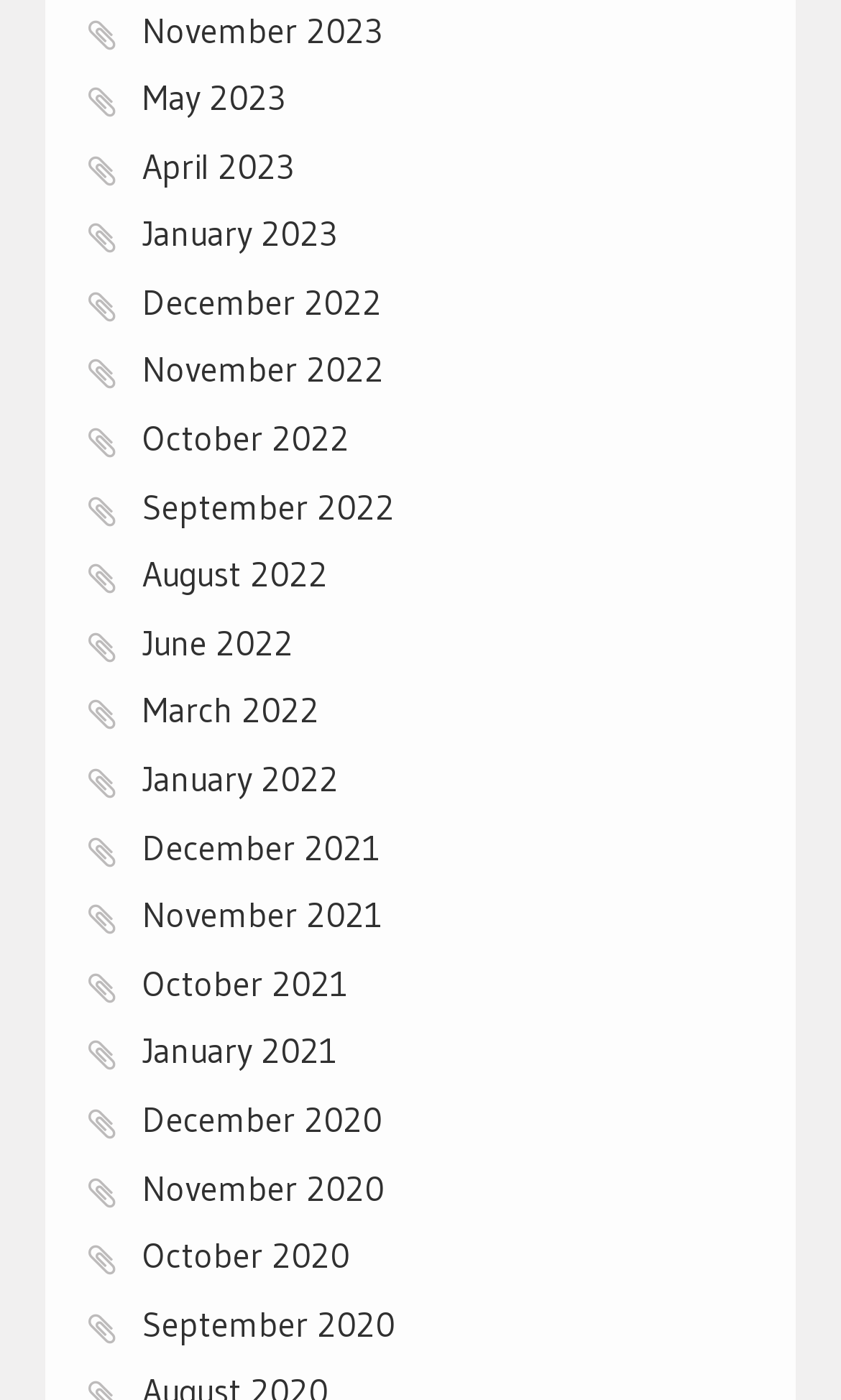Find the bounding box coordinates for the UI element that matches this description: "paredebijoux@outlook.com".

None